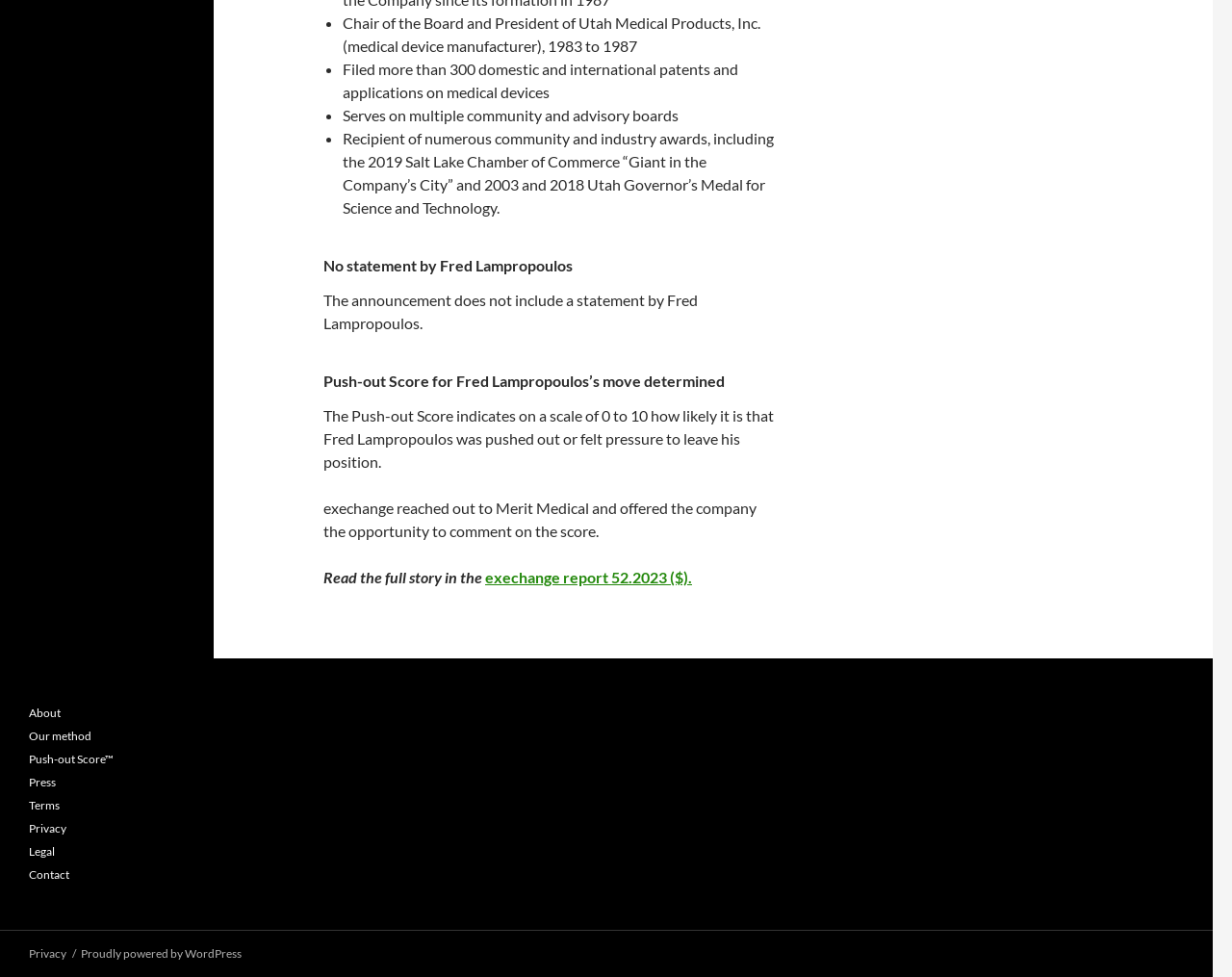What is Fred Lampropoulos's profession?
Please answer the question with a single word or phrase, referencing the image.

Medical device manufacturer